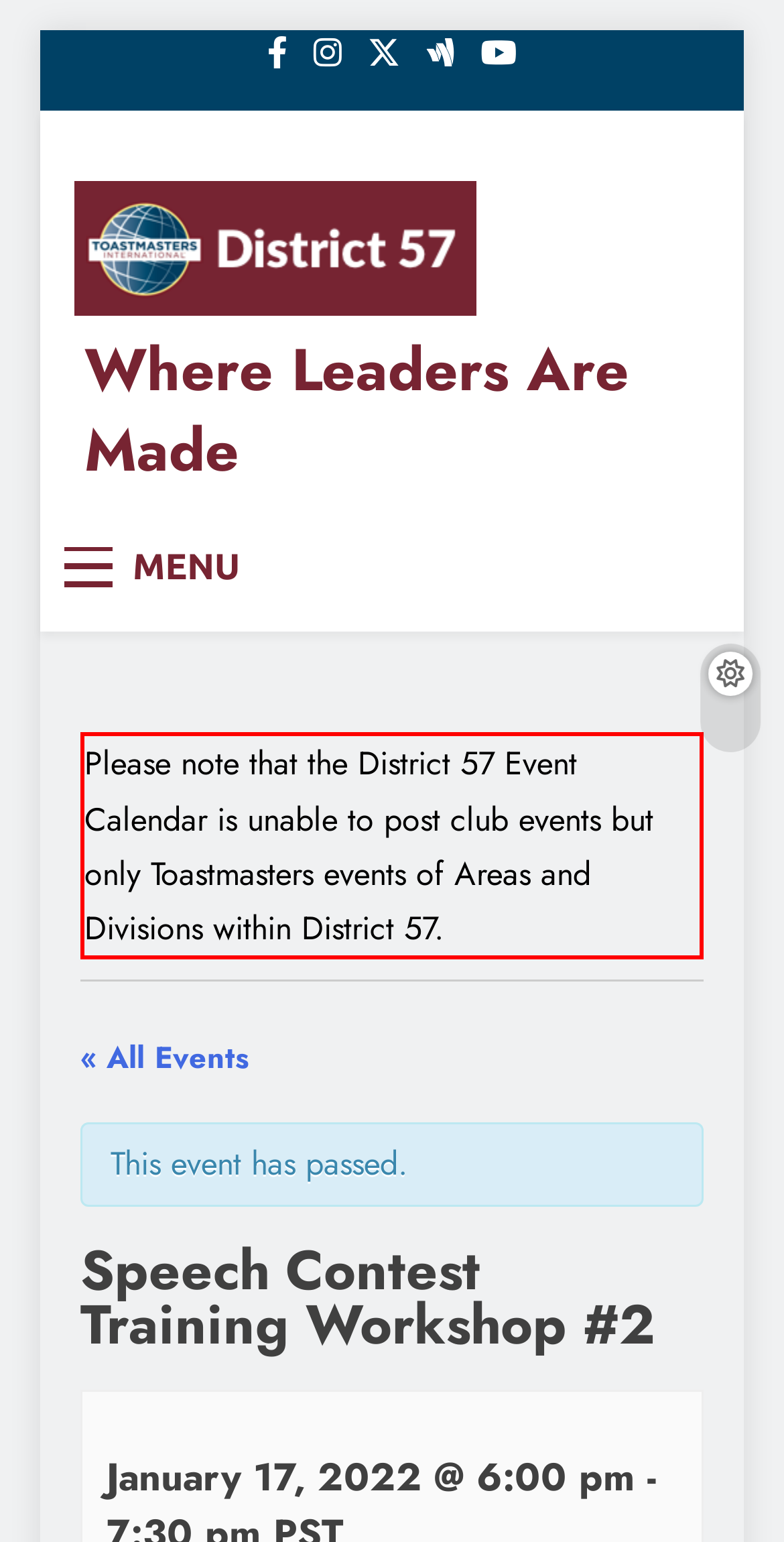Answer with a single word or phrase: 
Is the event still ongoing?

No